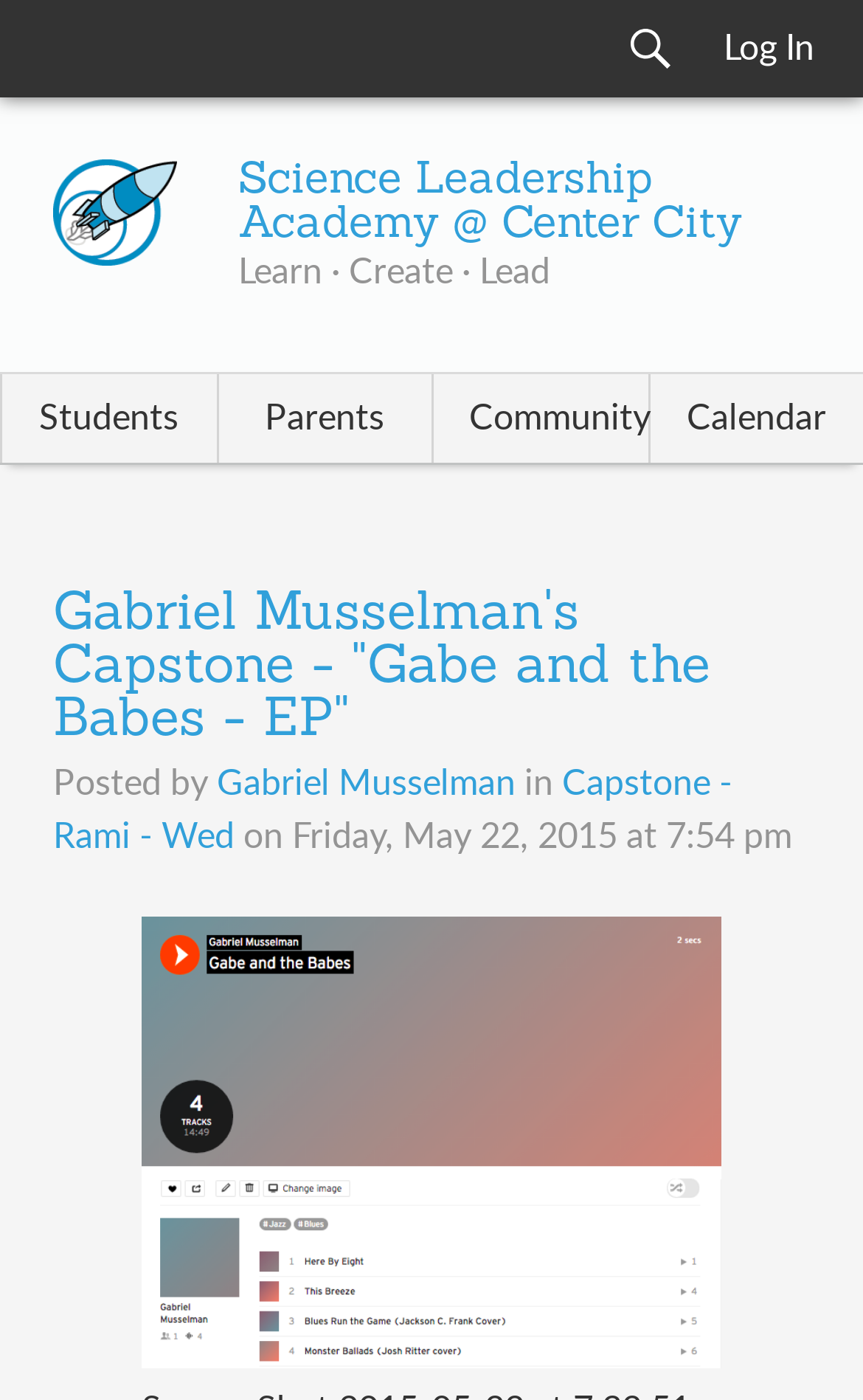Please find the bounding box coordinates of the section that needs to be clicked to achieve this instruction: "Visit the Science Leadership Academy website".

[0.062, 0.114, 0.938, 0.228]